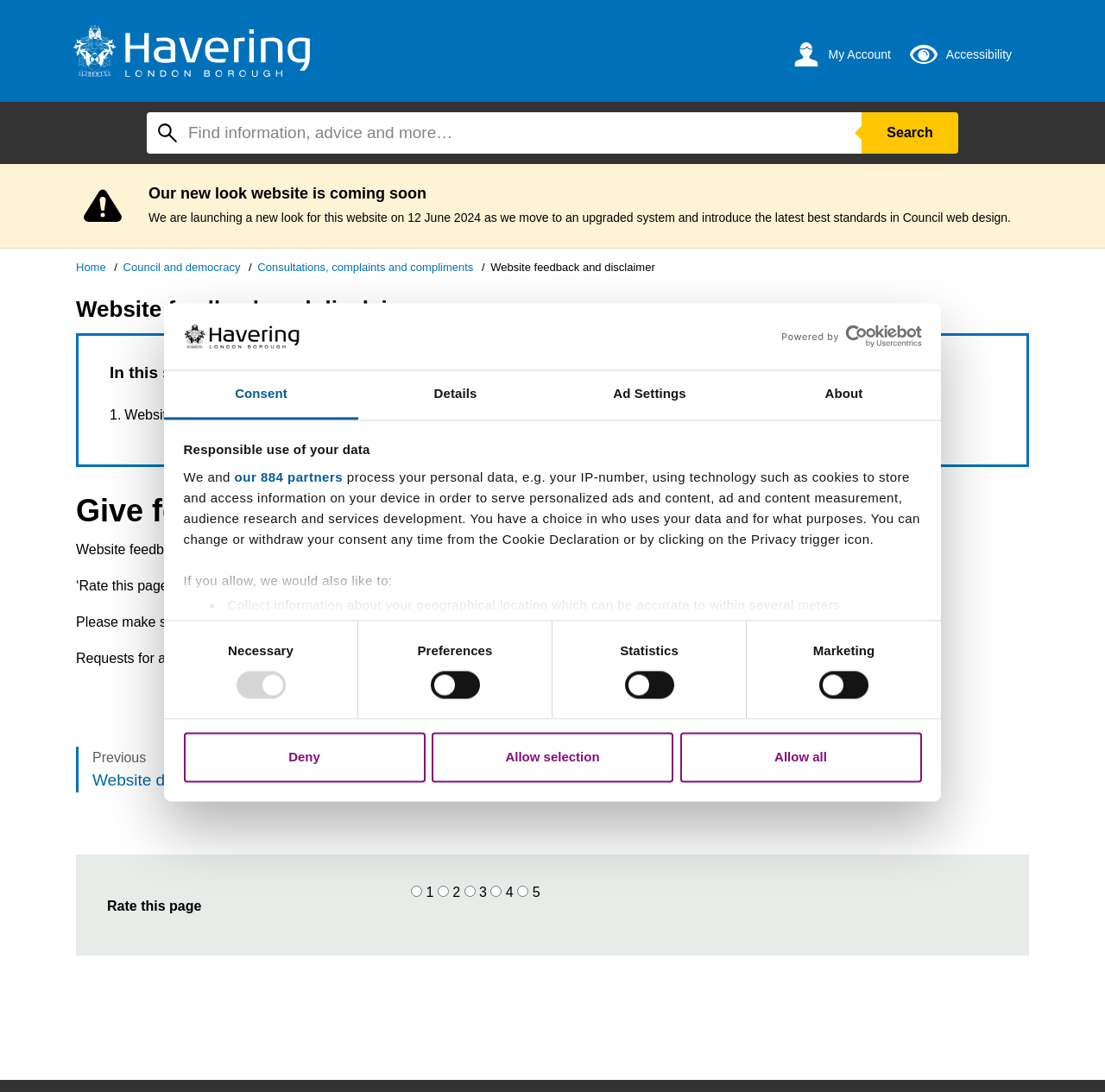How many options are available for rating a page?
Using the image as a reference, answer the question with a short word or phrase.

5